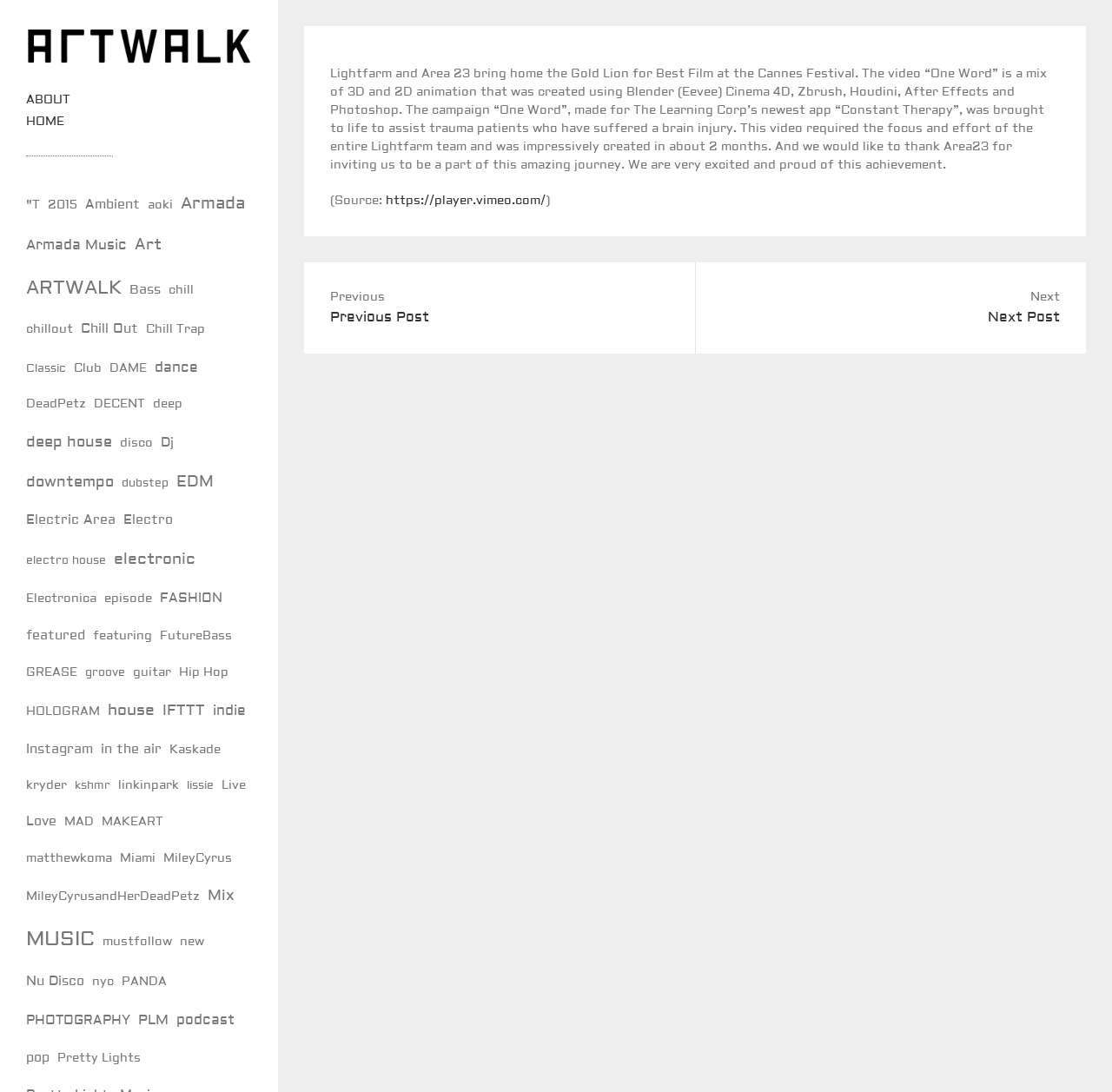What is the topic of the article?
Refer to the screenshot and respond with a concise word or phrase.

Lightfarm and Area 23